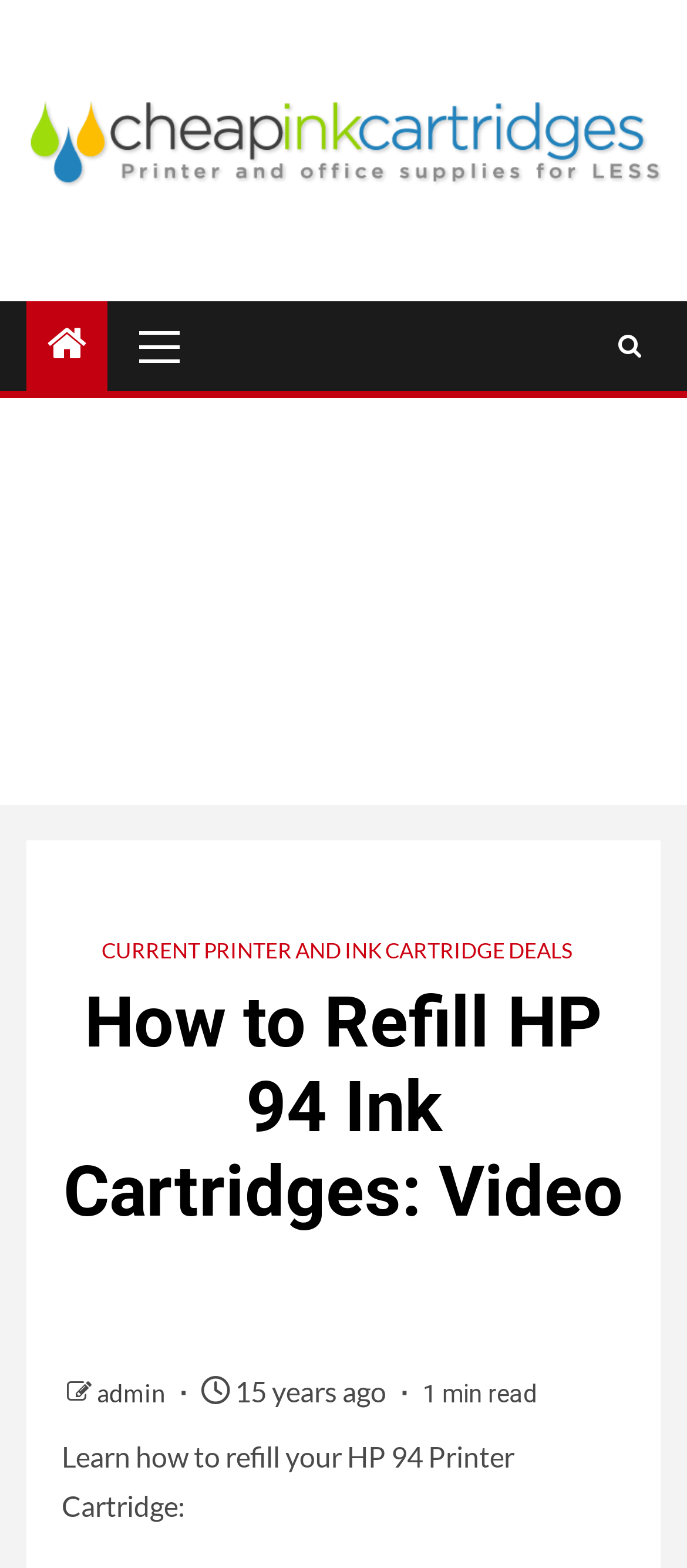Write a detailed summary of the webpage, including text, images, and layout.

The webpage is about refilling HP 94 printer cartridges, with a focus on saving money on expensive ink cartridges. At the top left, there is a link to "Cheap Ink Printer Cartridges and Laser Toner" accompanied by an image with the same name. Below this, there is a primary menu link. On the right side of the top section, there is a search icon represented by "\uf002".

In the middle section of the page, there is a large advertisement iframe that spans the entire width of the page. Below the advertisement, there is a link to "CURRENT PRINTER AND INK CARTRIDGE DEALS" located near the top left.

The main content of the page is headed by "How to Refill HP 94 Ink Cartridges: Video", which is a heading that spans most of the page width. Below the heading, there are links to the author "admin" and a timestamp "15 years ago" on the left side, and a "1 min read" label on the right side. The main text of the article starts with "Learn how to refill your HP 94 Printer Cartridge:", which is a brief introduction to the topic of refilling printer cartridges.